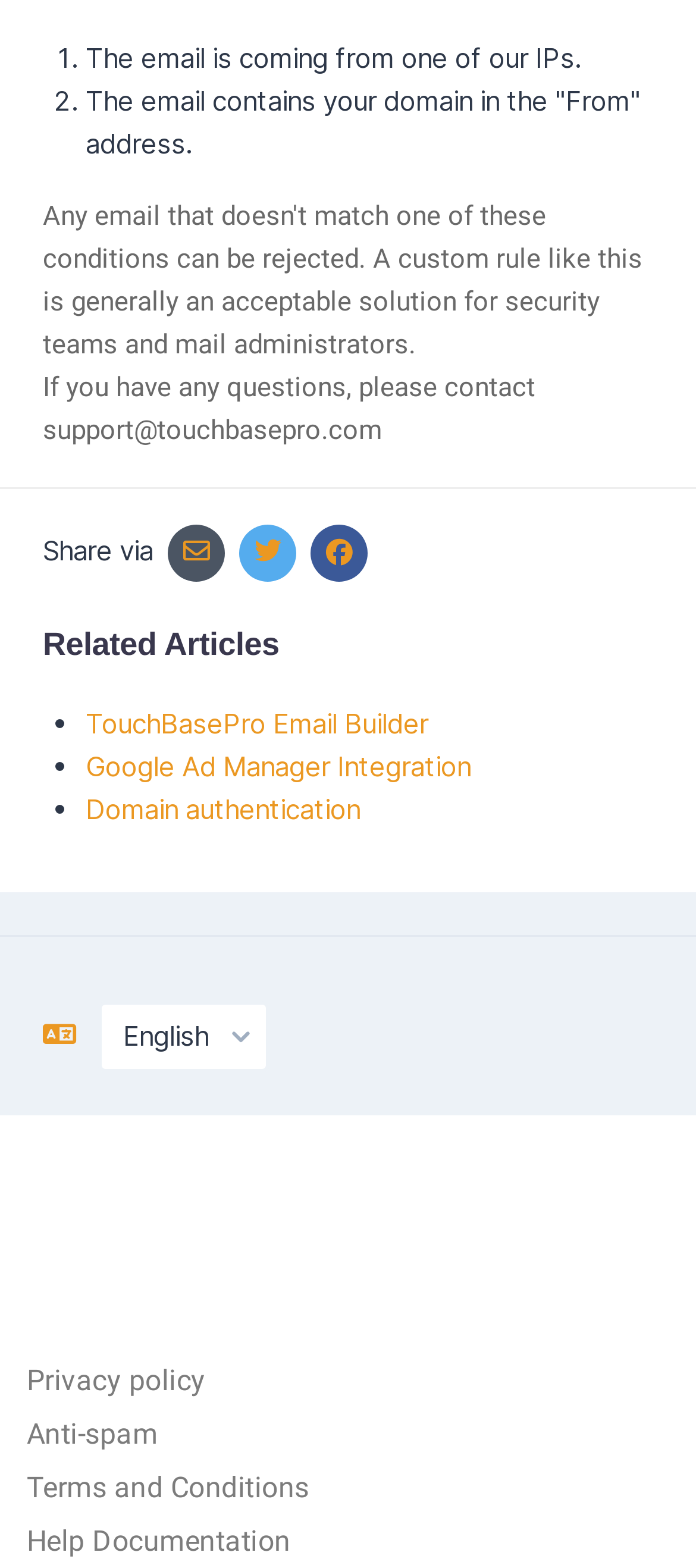Provide the bounding box coordinates of the UI element this sentence describes: "Google Ad Manager Integration".

[0.123, 0.478, 0.677, 0.499]